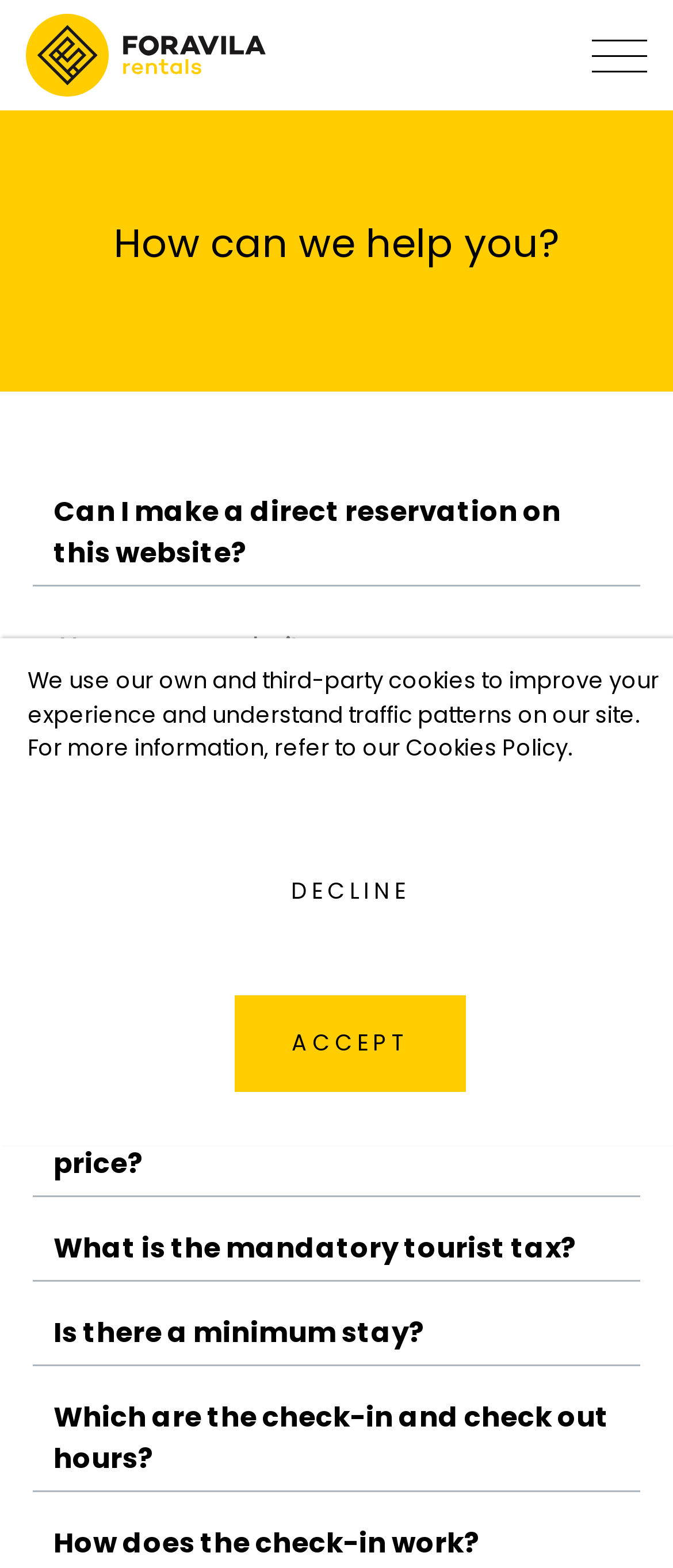From the image, can you give a detailed response to the question below:
What is the purpose of the cookies policy?

The purpose of the cookies policy can be inferred from the static text at the bottom of the page, which states 'We use our own and third-party cookies to improve your experience and understand traffic patterns on our site.'